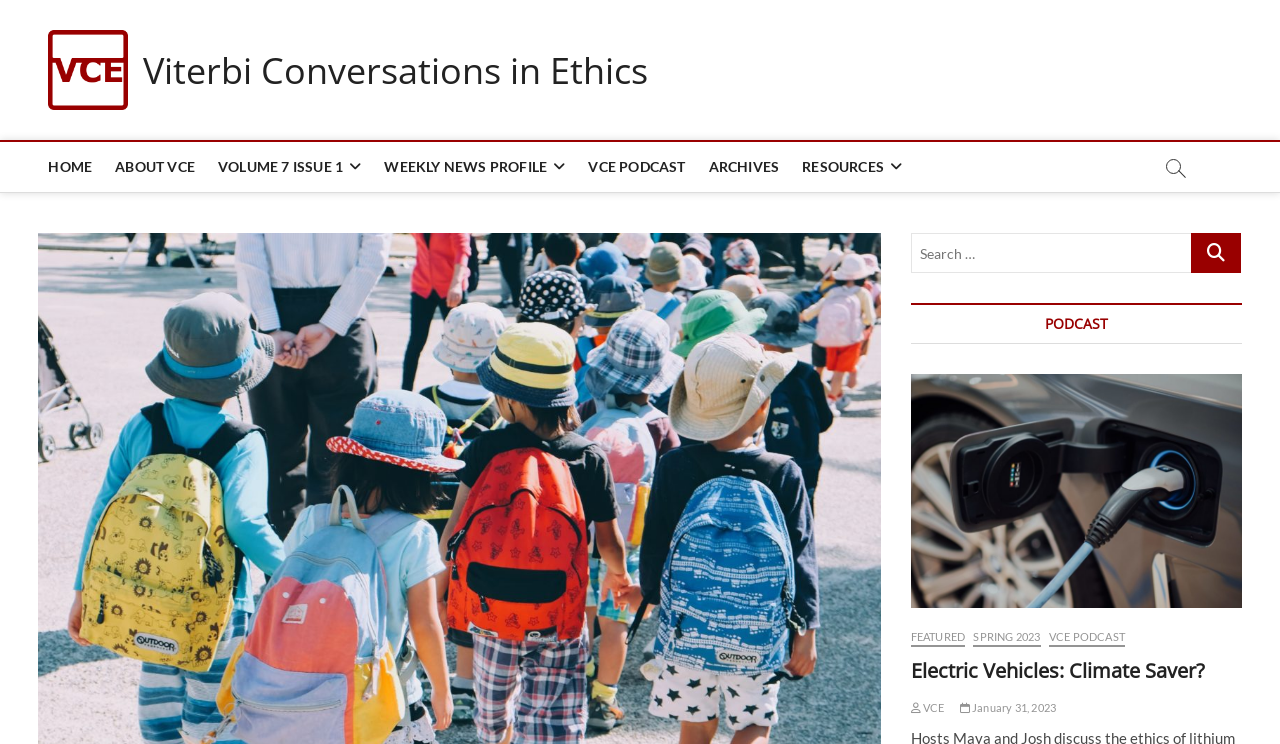Identify the bounding box coordinates of the element to click to follow this instruction: 'Listen to the VCE PODCAST'. Ensure the coordinates are four float values between 0 and 1, provided as [left, top, right, bottom].

[0.452, 0.191, 0.543, 0.258]